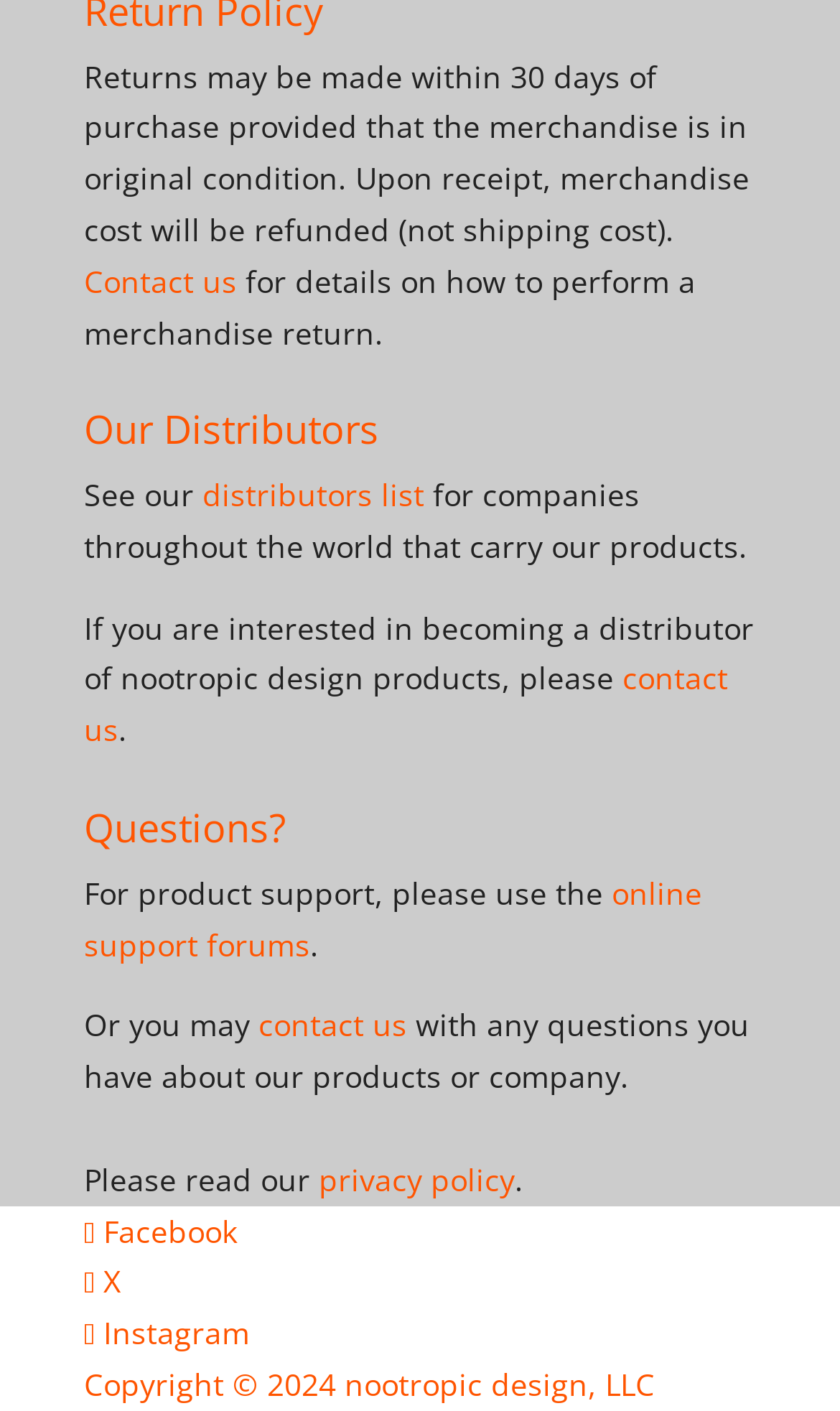Please determine the bounding box coordinates of the section I need to click to accomplish this instruction: "View distributors list".

[0.241, 0.336, 0.505, 0.365]